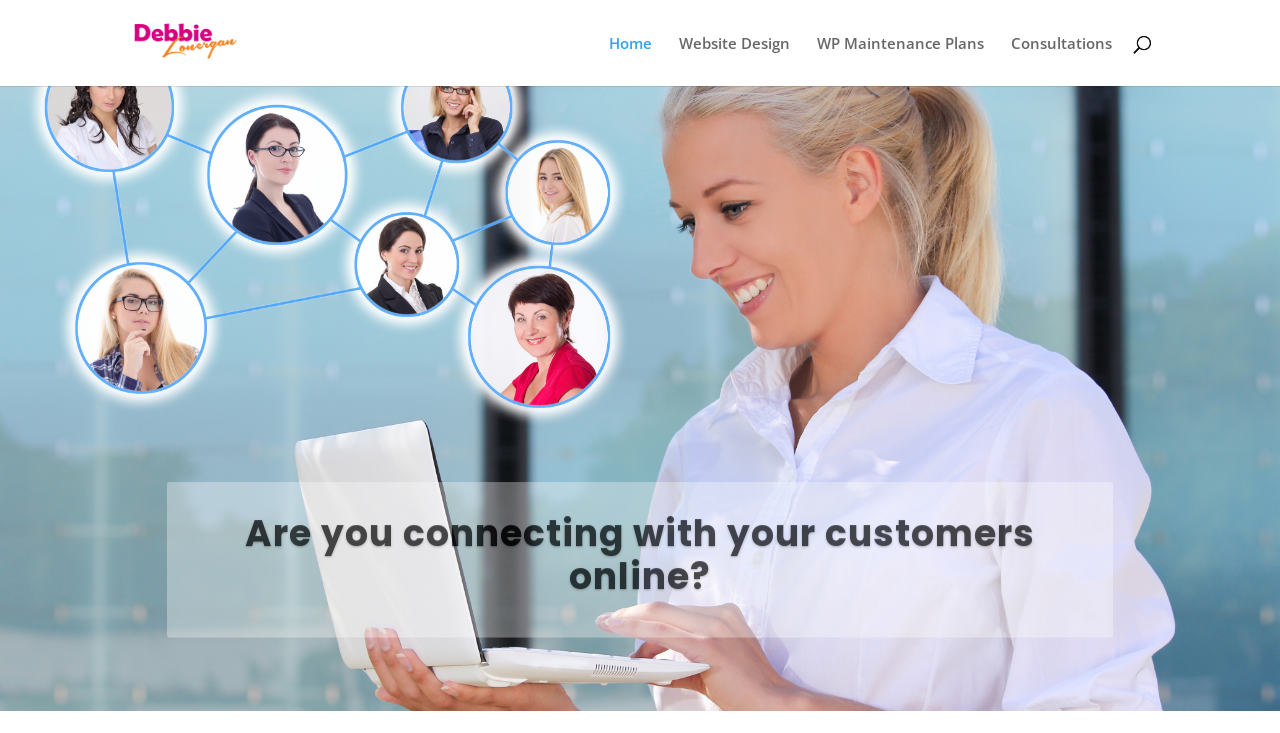Find the bounding box of the web element that fits this description: "WP Maintenance Plans".

[0.638, 0.049, 0.769, 0.117]